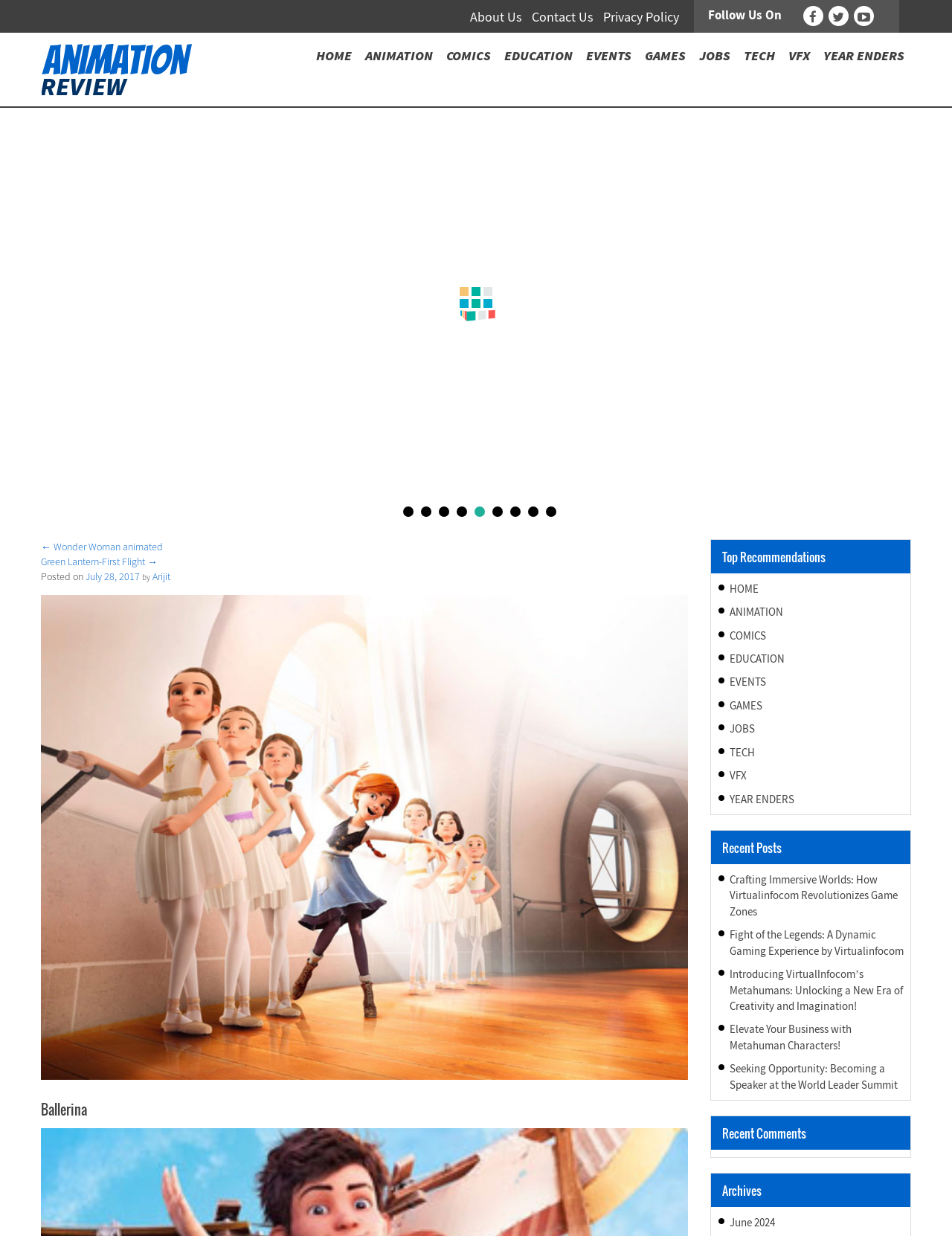Predict the bounding box coordinates of the UI element that matches this description: "← Wonder Woman animated". The coordinates should be in the format [left, top, right, bottom] with each value between 0 and 1.

[0.043, 0.437, 0.171, 0.448]